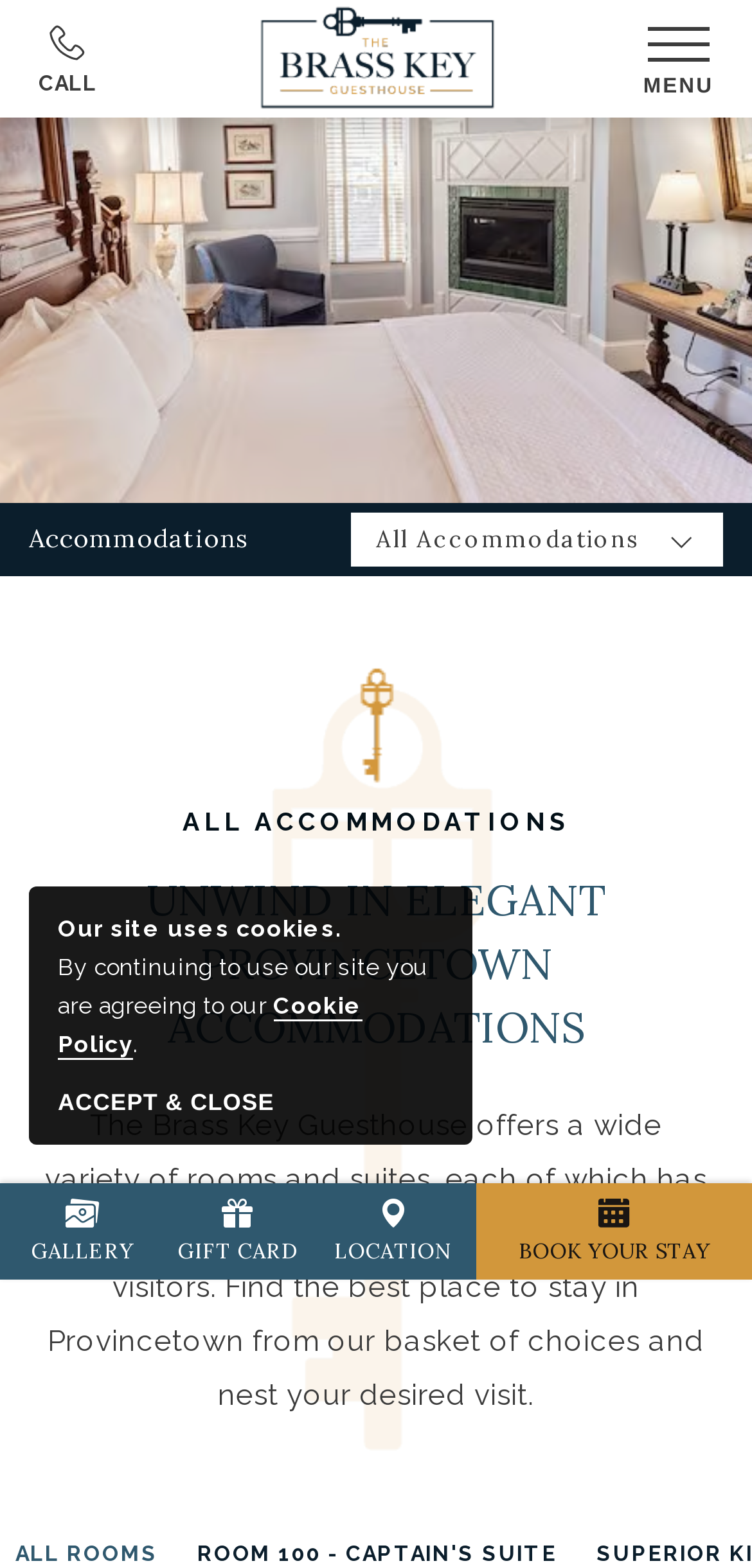Please identify the primary heading of the webpage and give its text content.

UNWIND IN ELEGANT PROVINCETOWN ACCOMMODATIONS